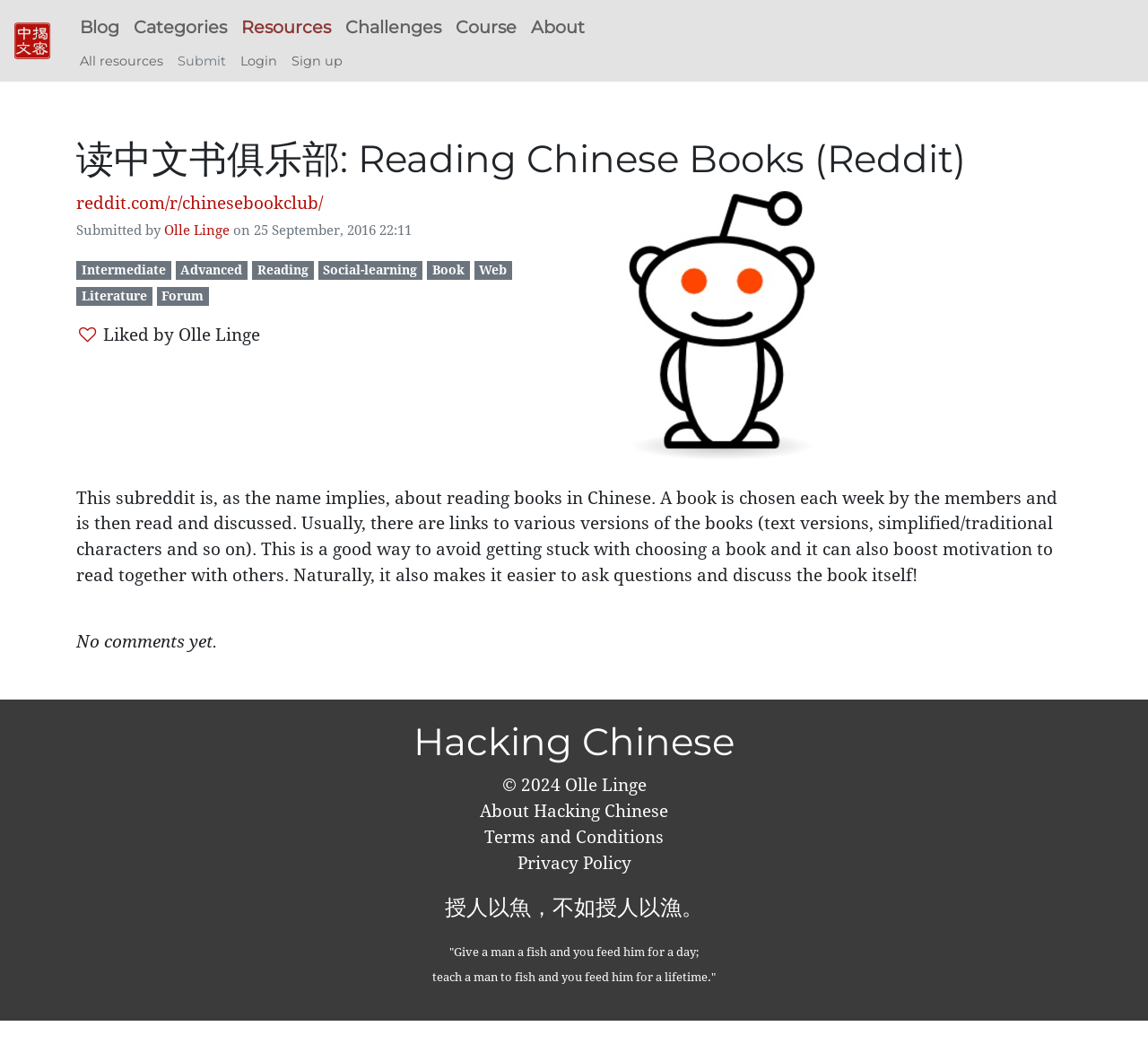Identify the bounding box for the described UI element: "About".

[0.456, 0.007, 0.516, 0.045]